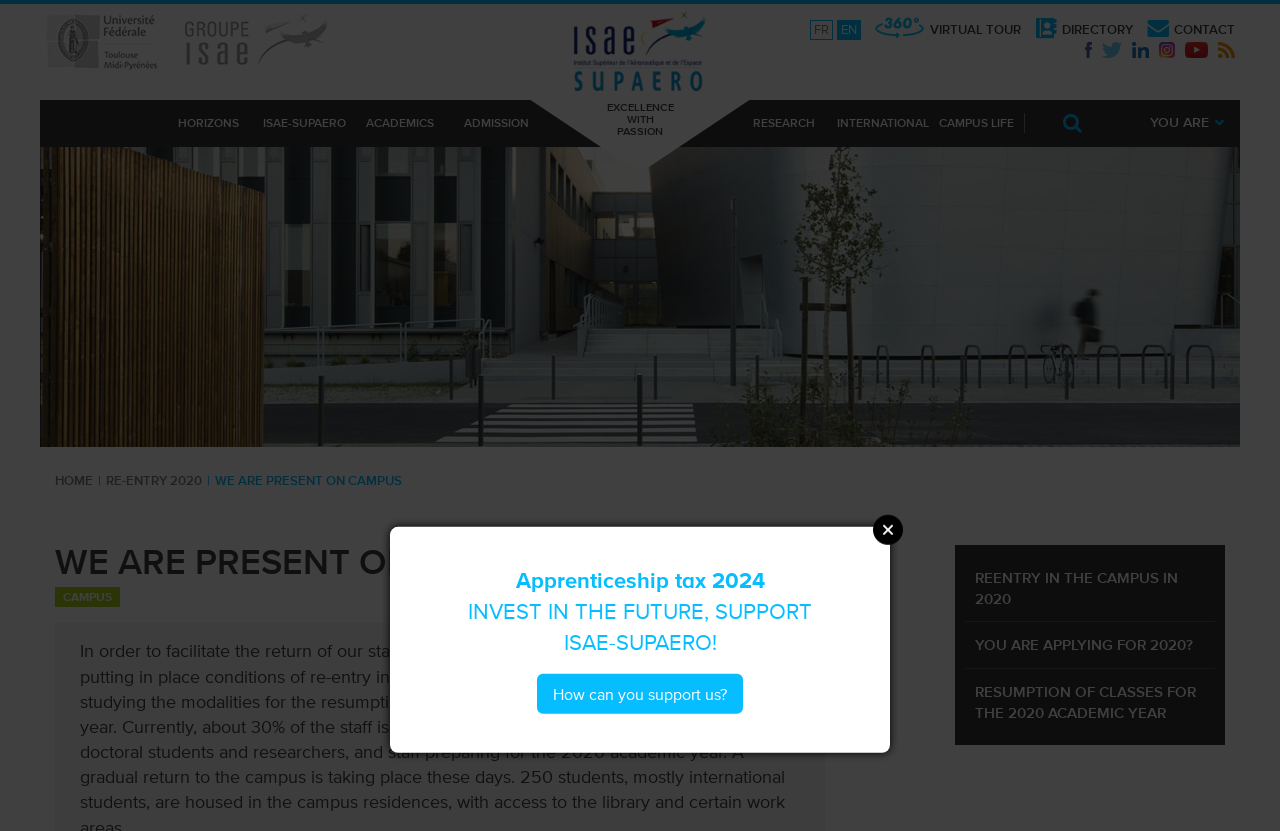What language options are available?
Answer briefly with a single word or phrase based on the image.

FR, EN